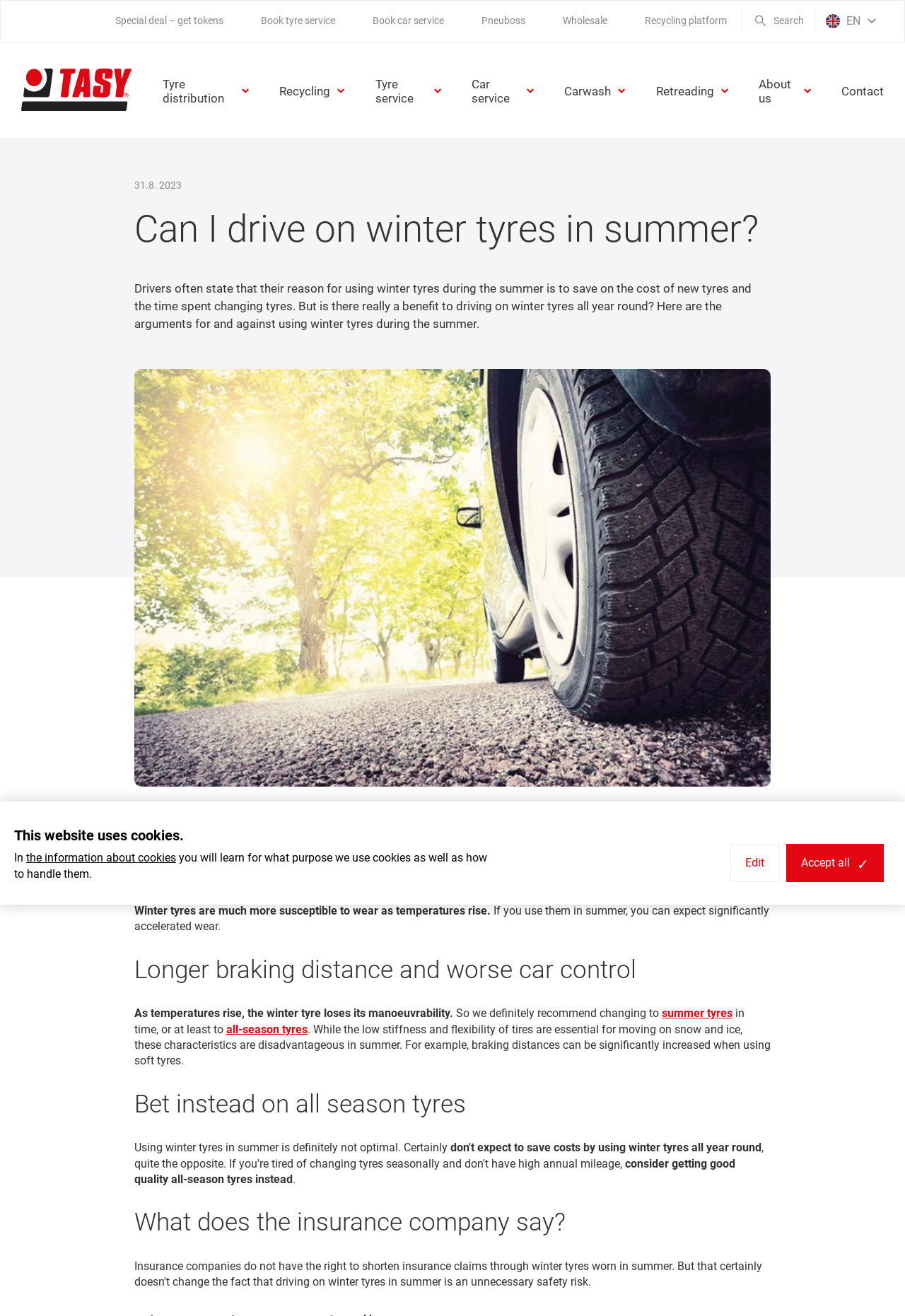Please provide a detailed answer to the question below based on the screenshot: 
What can be increased by using soft tyres in summer?

The webpage states that using soft tyres, such as winter tyres, in summer can lead to increased braking distances, which is a safety concern.